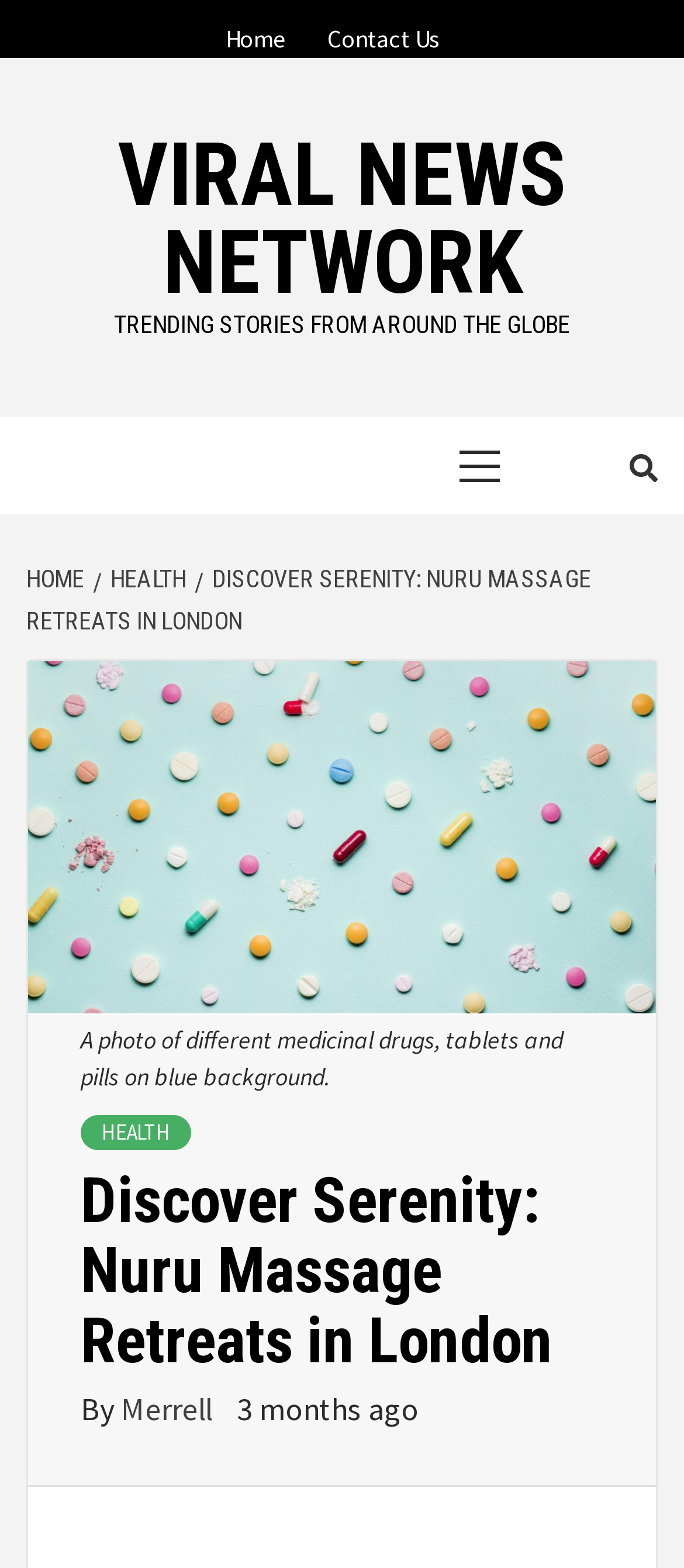Please provide a comprehensive response to the question based on the details in the image: Who is the author of the current article?

I found the author's name by looking at the article's metadata, which includes the text 'By Merrell'.